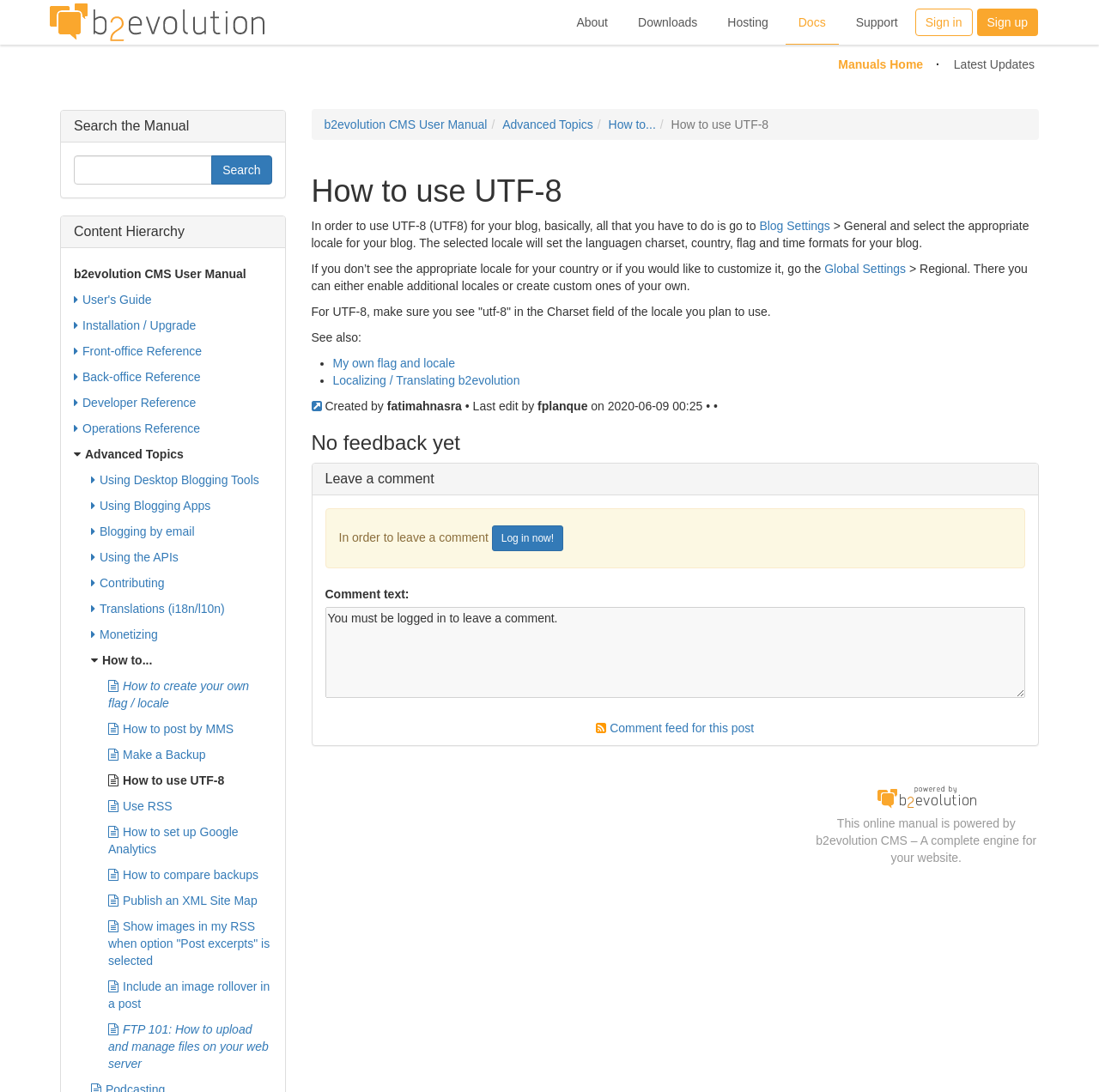Provide a one-word or short-phrase answer to the question:
Who created this webpage?

fatimahnasra